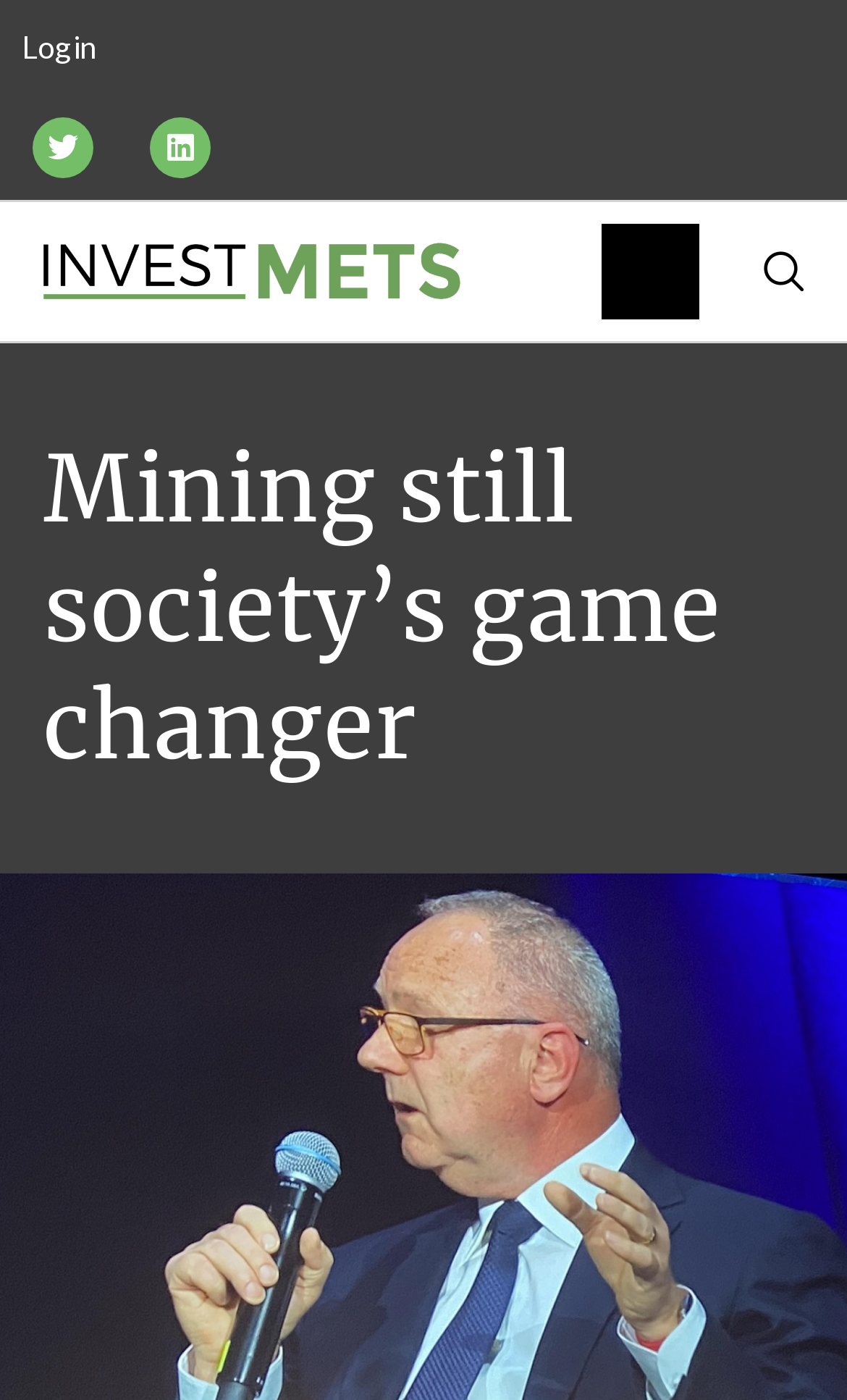Please respond to the question with a concise word or phrase:
How many links are there on the top navigation bar?

4